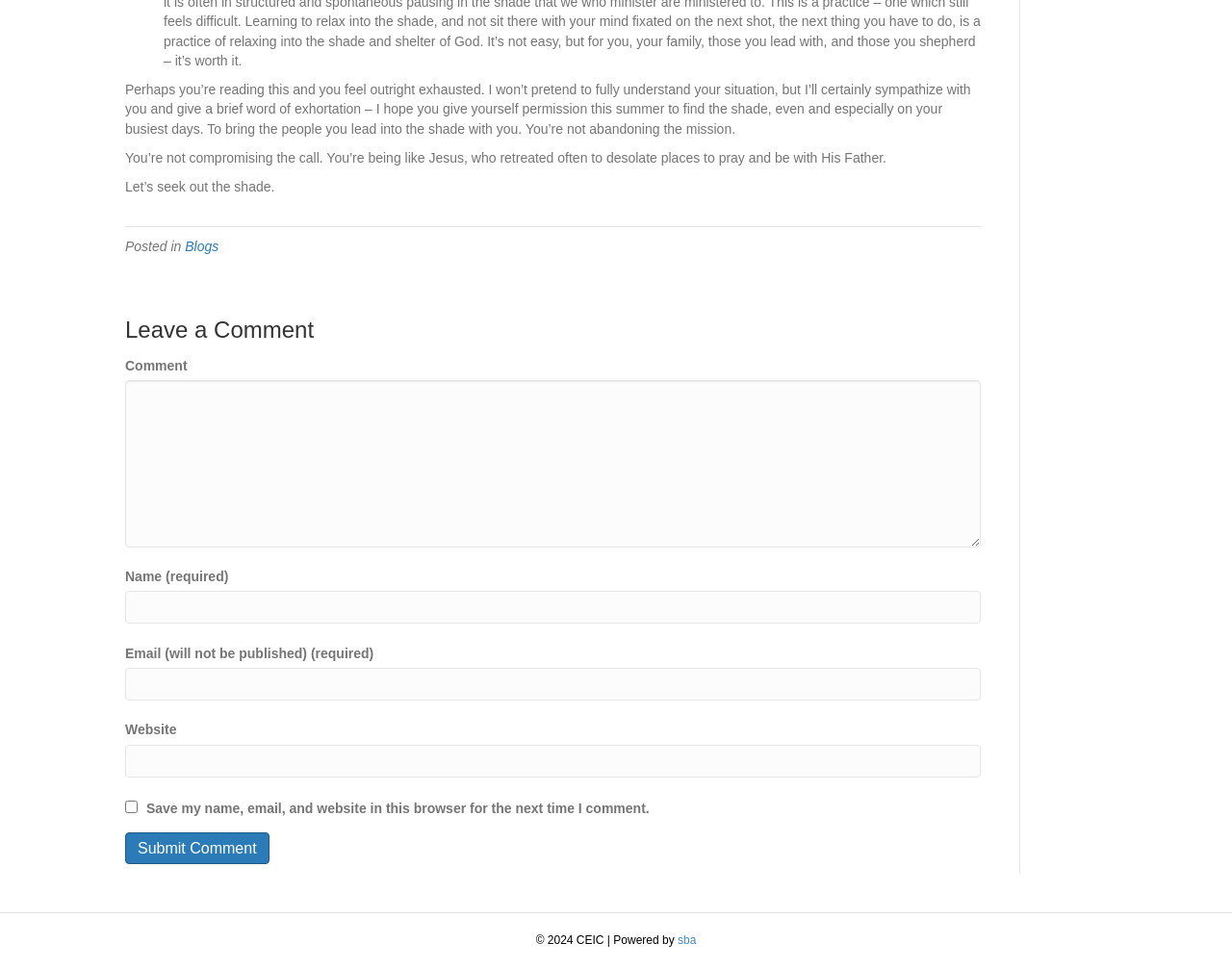Based on the description "Impressum", find the bounding box of the specified UI element.

None